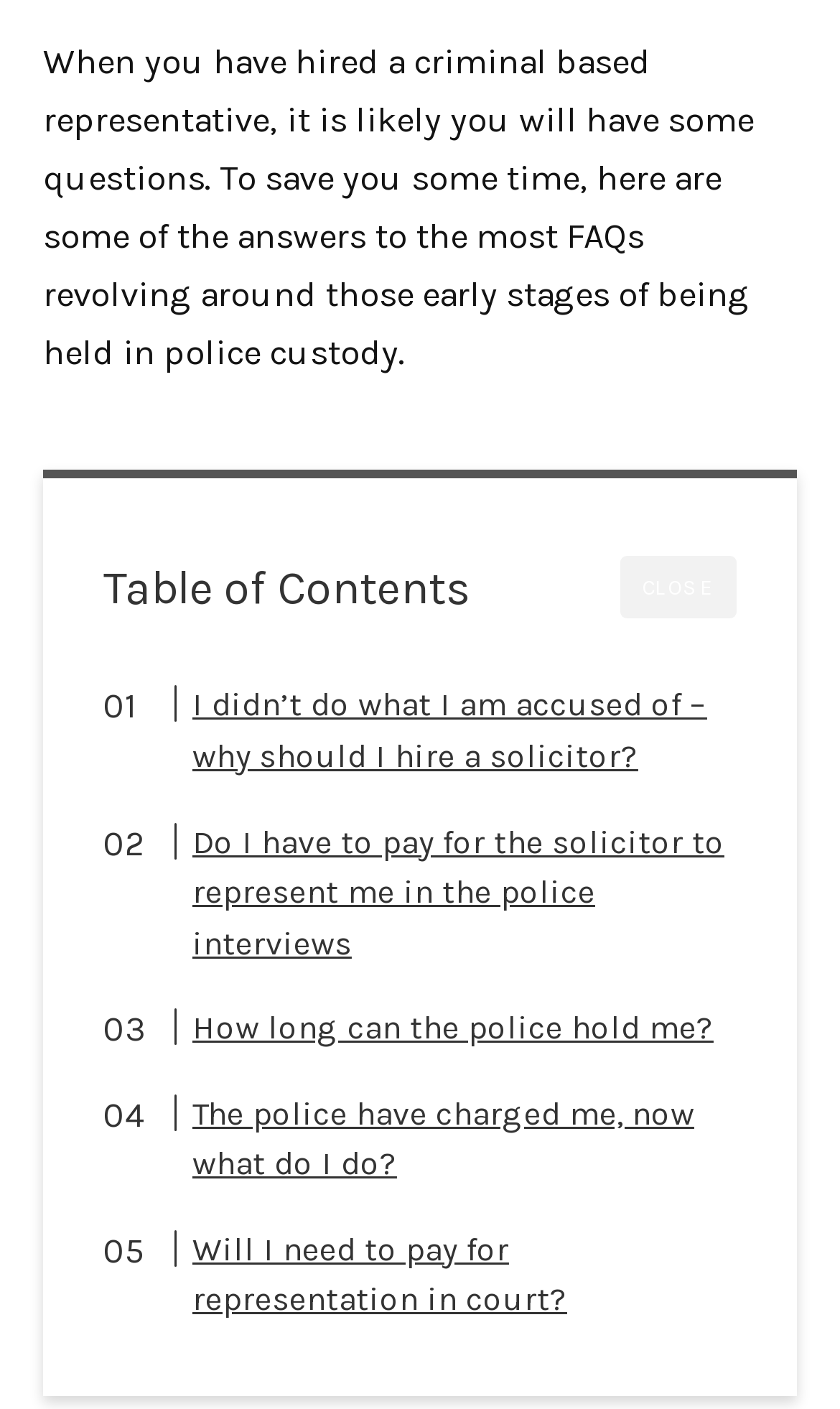Please reply with a single word or brief phrase to the question: 
How many FAQs are listed on this webpage?

5